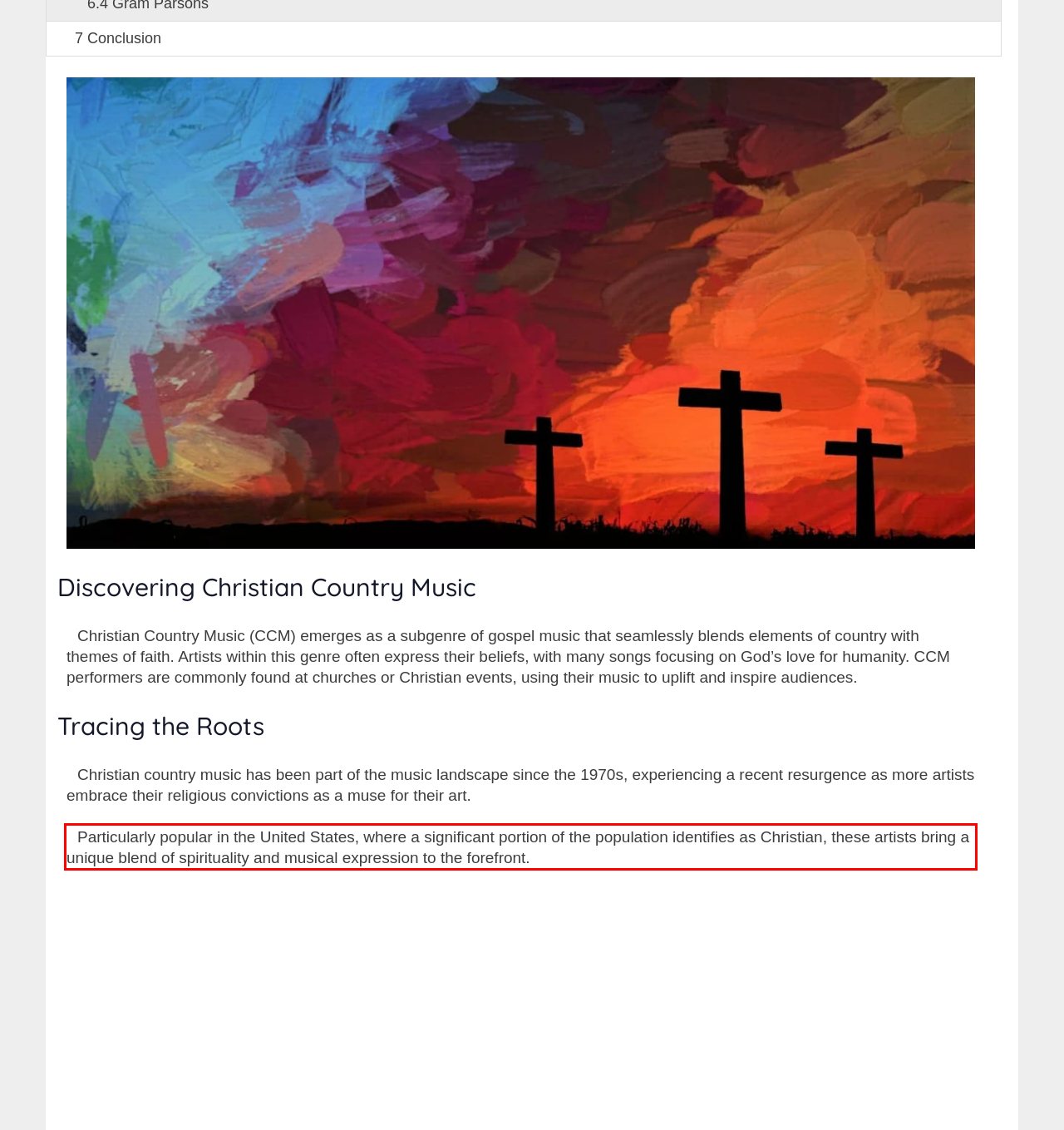You are looking at a screenshot of a webpage with a red rectangle bounding box. Use OCR to identify and extract the text content found inside this red bounding box.

Particularly popular in the United States, where a significant portion of the population identifies as Christian, these artists bring a unique blend of spirituality and musical expression to the forefront.